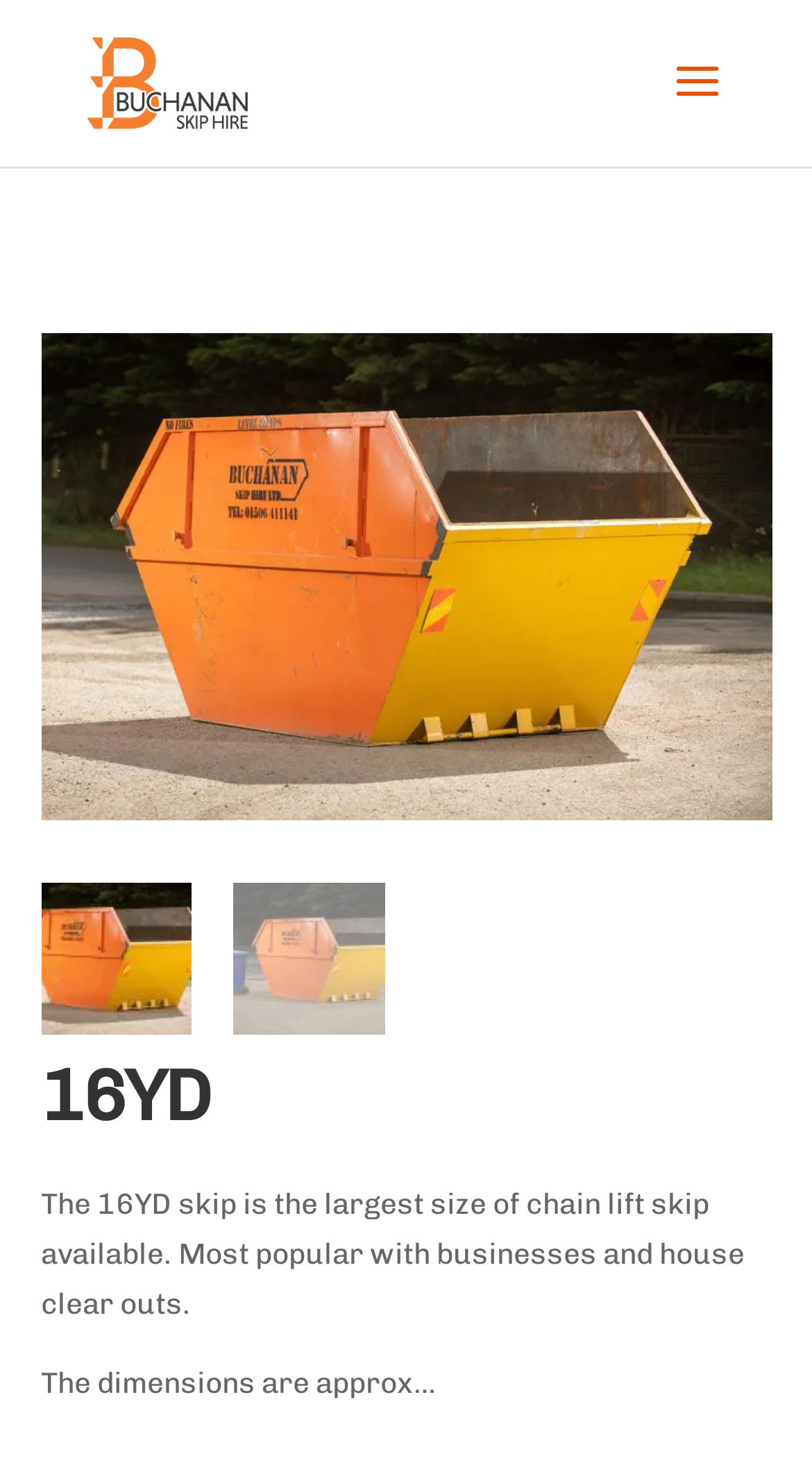What is the largest size of chain lift skip?
Can you give a detailed and elaborate answer to the question?

The largest size of chain lift skip is mentioned in the text 'The 16YD skip is the largest size of chain lift skip available.' which is located below the heading '16YD'.